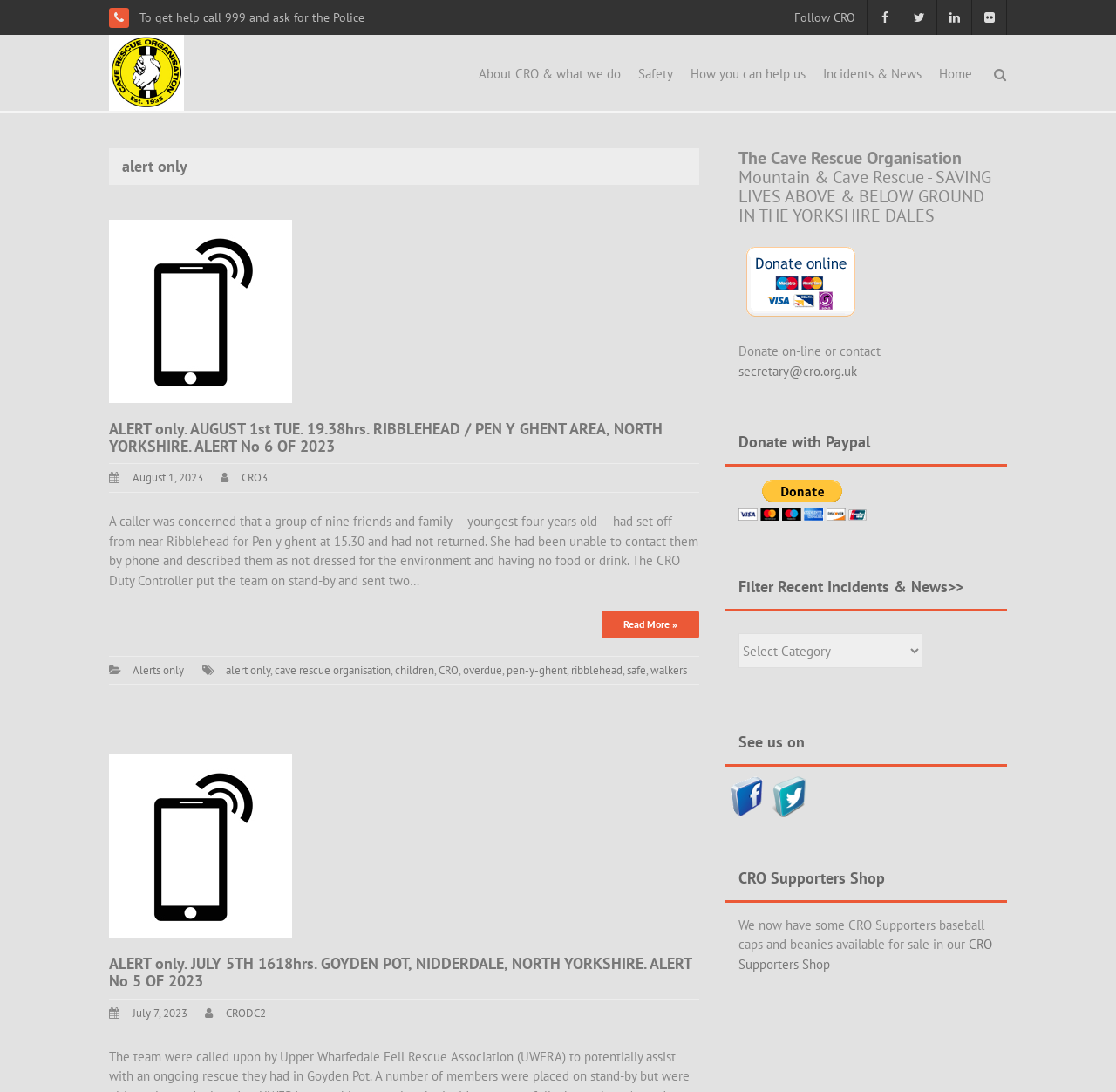Illustrate the webpage's structure and main components comprehensively.

The webpage is about the Cave Rescue Organisation, with a focus on alerting people to rescue operations. At the top, there is a static text "To get help call 999 and ask for the Police" and a link to "Follow CRO". Below this, there is a logo of the organisation with a link to the homepage.

The main content of the page is divided into two sections. On the left, there are several links to different pages, including "About CRO & what we do", "Safety", "How you can help us", "Incidents & News", and "Home". 

On the right, there are two main articles. The first article has a heading "alert only" and describes an incident where a group of nine friends and family went missing while hiking. The article provides details about the incident, including the location and the actions taken by the rescue team. There is also a link to "Read More" and an image of a ringing smartphone.

The second article has a heading "ALERT only. JULY 5TH 1618hrs. GOYDEN POT, NIDDERDALE, NORTH YORKSHIRE. ALERT No 5 OF 2023" and describes another incident. 

At the bottom of the page, there is a section with a heading "The Cave Rescue Organisation Mountain & Cave Rescue - SAVING LIVES ABOVE & BELOW GROUND IN THE YORKSHIRE DALES". This section has links to donate to the organisation, including a button to donate with PayPal. There is also a combobox to filter recent incidents and news, and links to the organisation's social media pages. Finally, there is a section about the CRO Supporters Shop, where people can buy merchandise such as baseball caps and beanies.